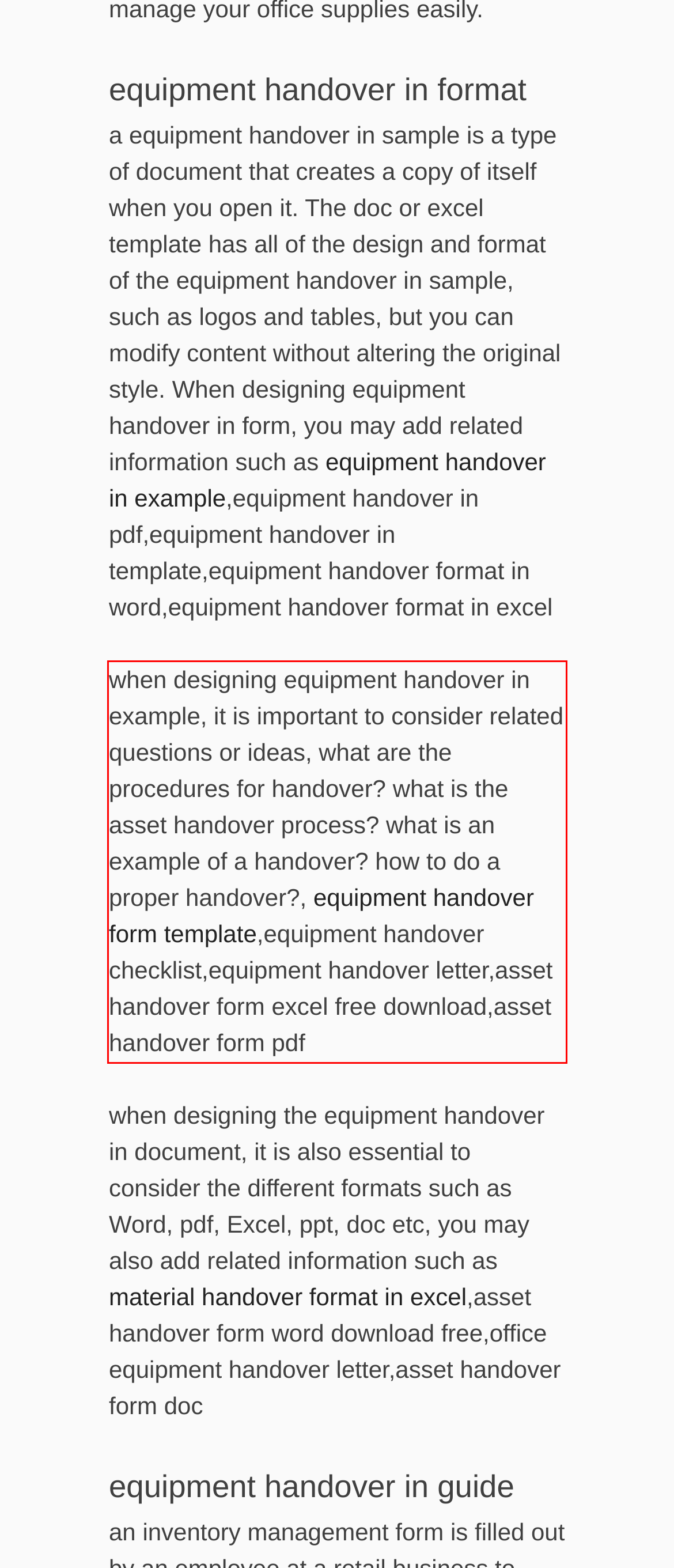Analyze the screenshot of the webpage and extract the text from the UI element that is inside the red bounding box.

when designing equipment handover in example, it is important to consider related questions or ideas, what are the procedures for handover? what is the asset handover process? what is an example of a handover? how to do a proper handover?, equipment handover form template,equipment handover checklist,equipment handover letter,asset handover form excel free download,asset handover form pdf